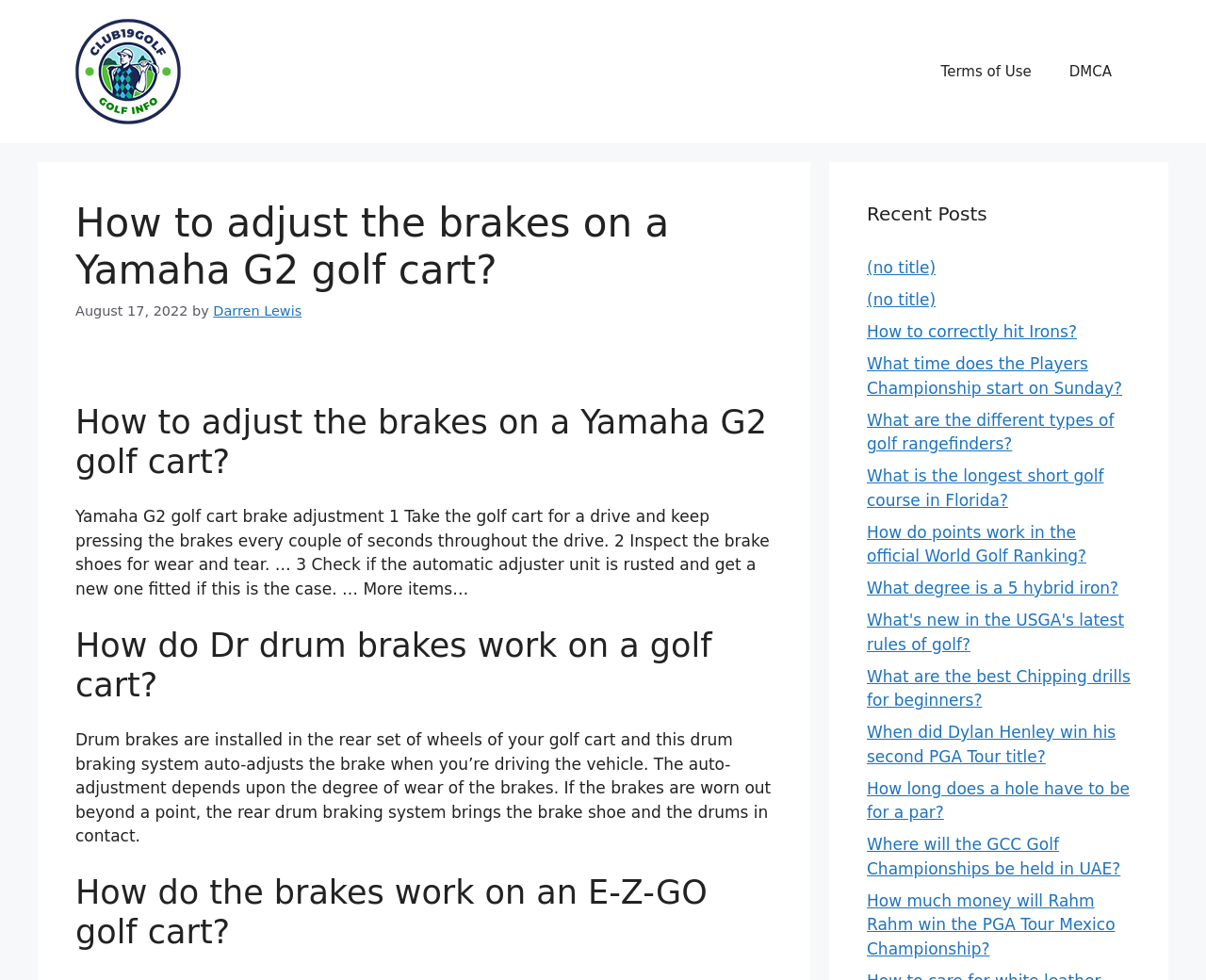Using the information in the image, could you please answer the following question in detail:
What is the topic of the main article?

I determined the answer by reading the heading element that says 'How to adjust the brakes on a Yamaha G2 golf cart?' and the subsequent text that provides instructions on adjusting the brakes.